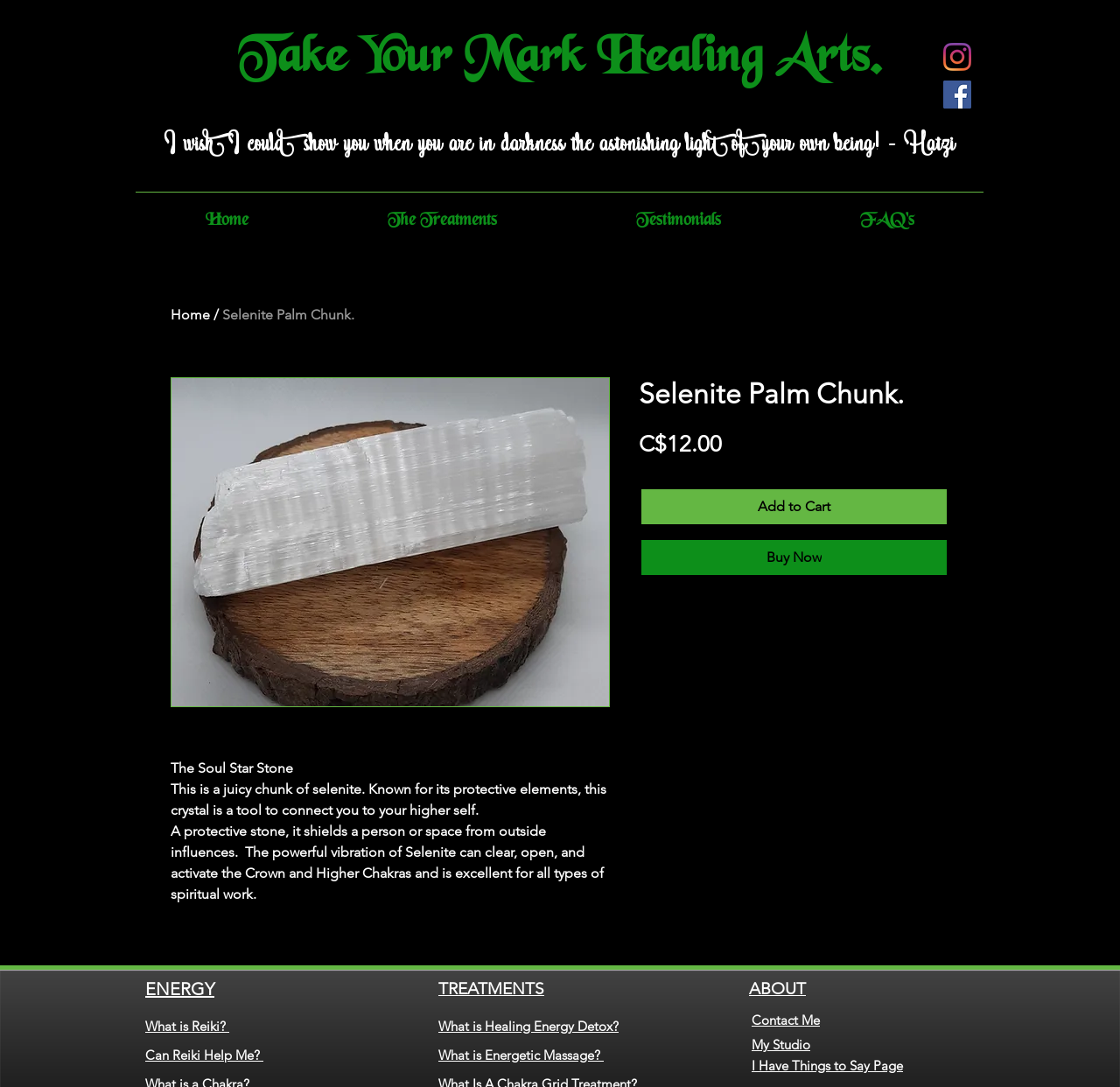What is the purpose of the Selenite crystal?
Please provide a single word or phrase as your answer based on the image.

To connect to higher self